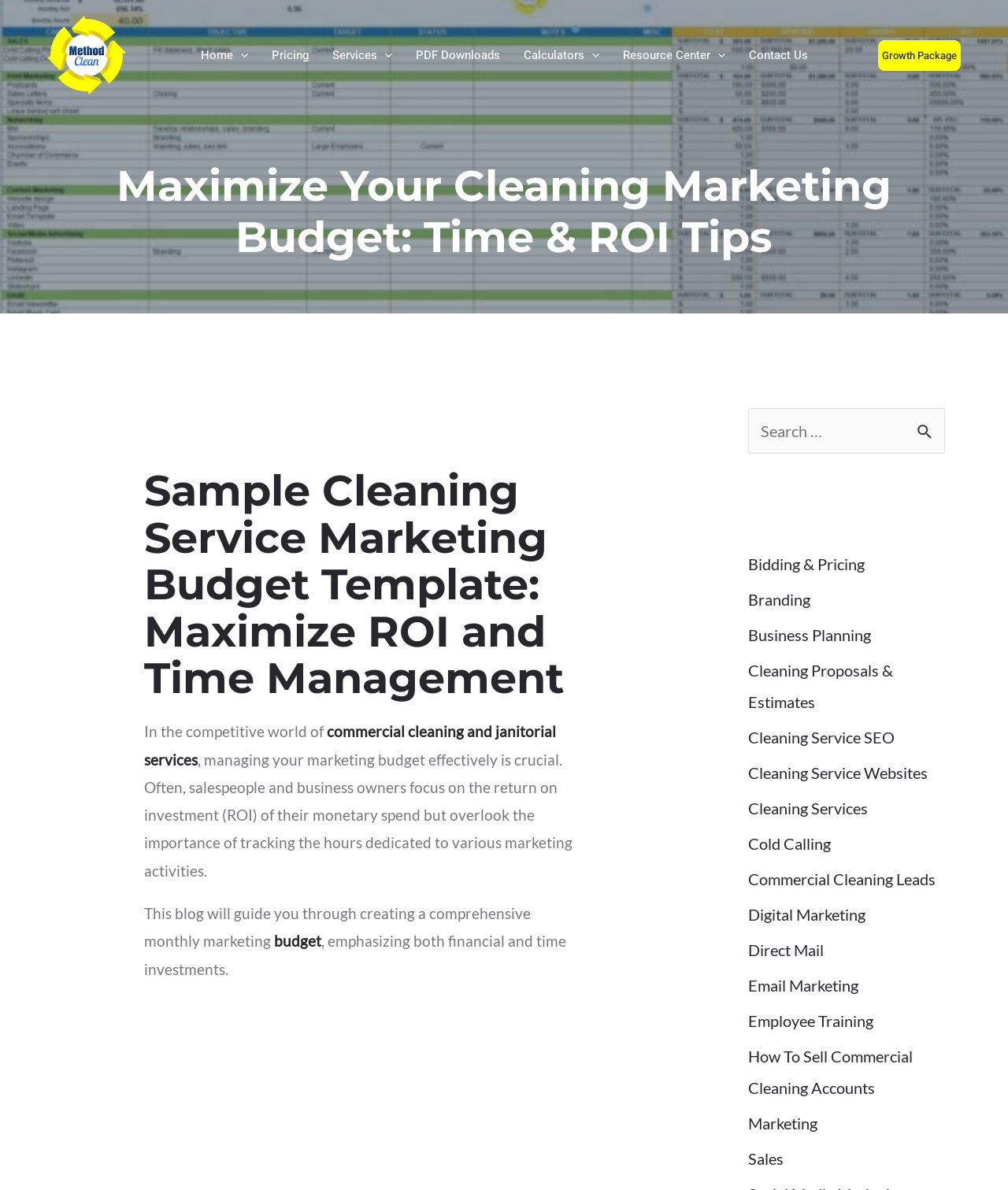What is the category of the link 'Bidding & Pricing'?
Based on the image, provide your answer in one word or phrase.

Business Planning